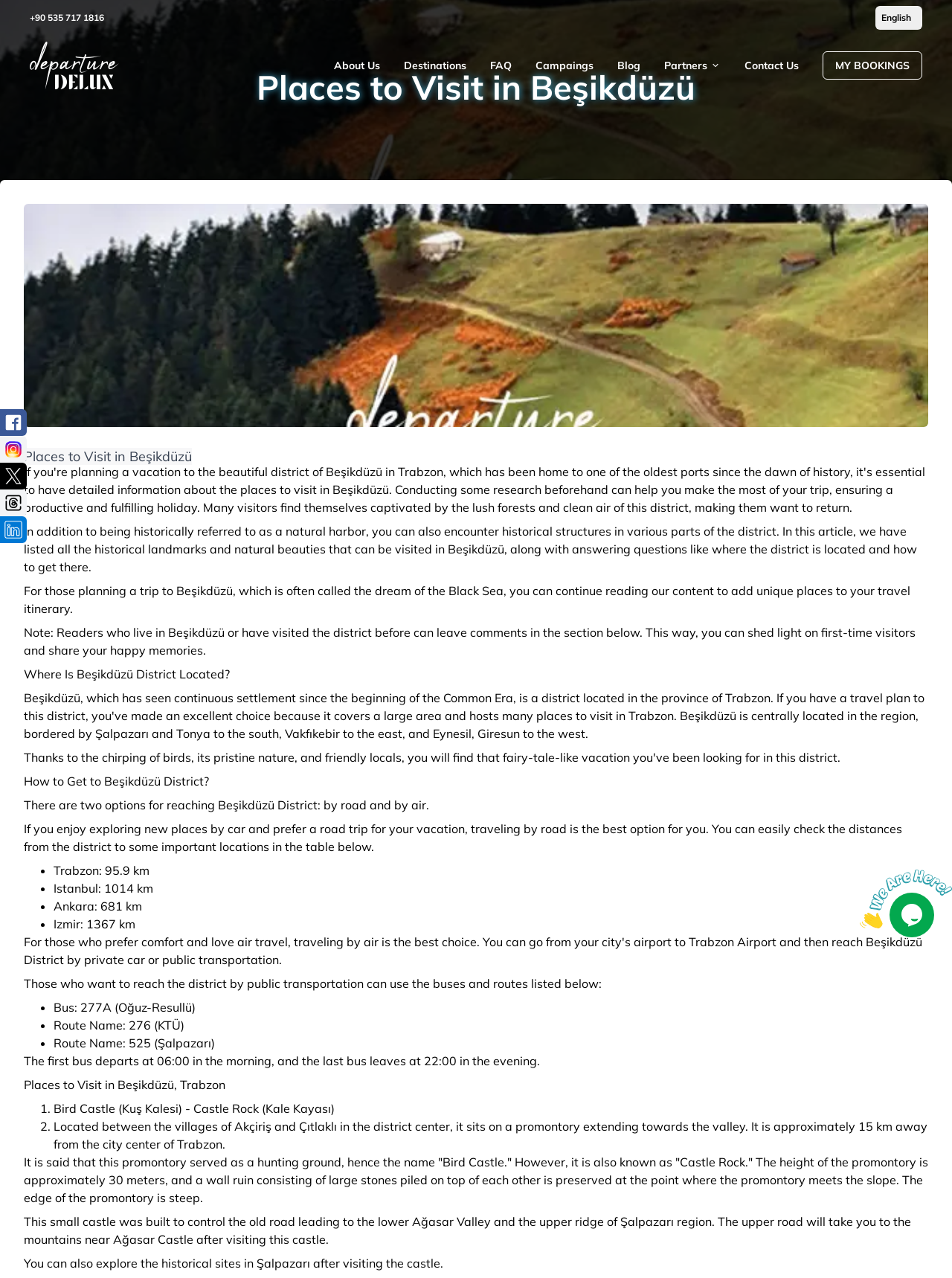Provide the bounding box coordinates, formatted as (top-left x, top-left y, bottom-right x, bottom-right y), with all values being floating point numbers between 0 and 1. Identify the bounding box of the UI element that matches the description: Blog

[0.0, 0.111, 0.024, 0.121]